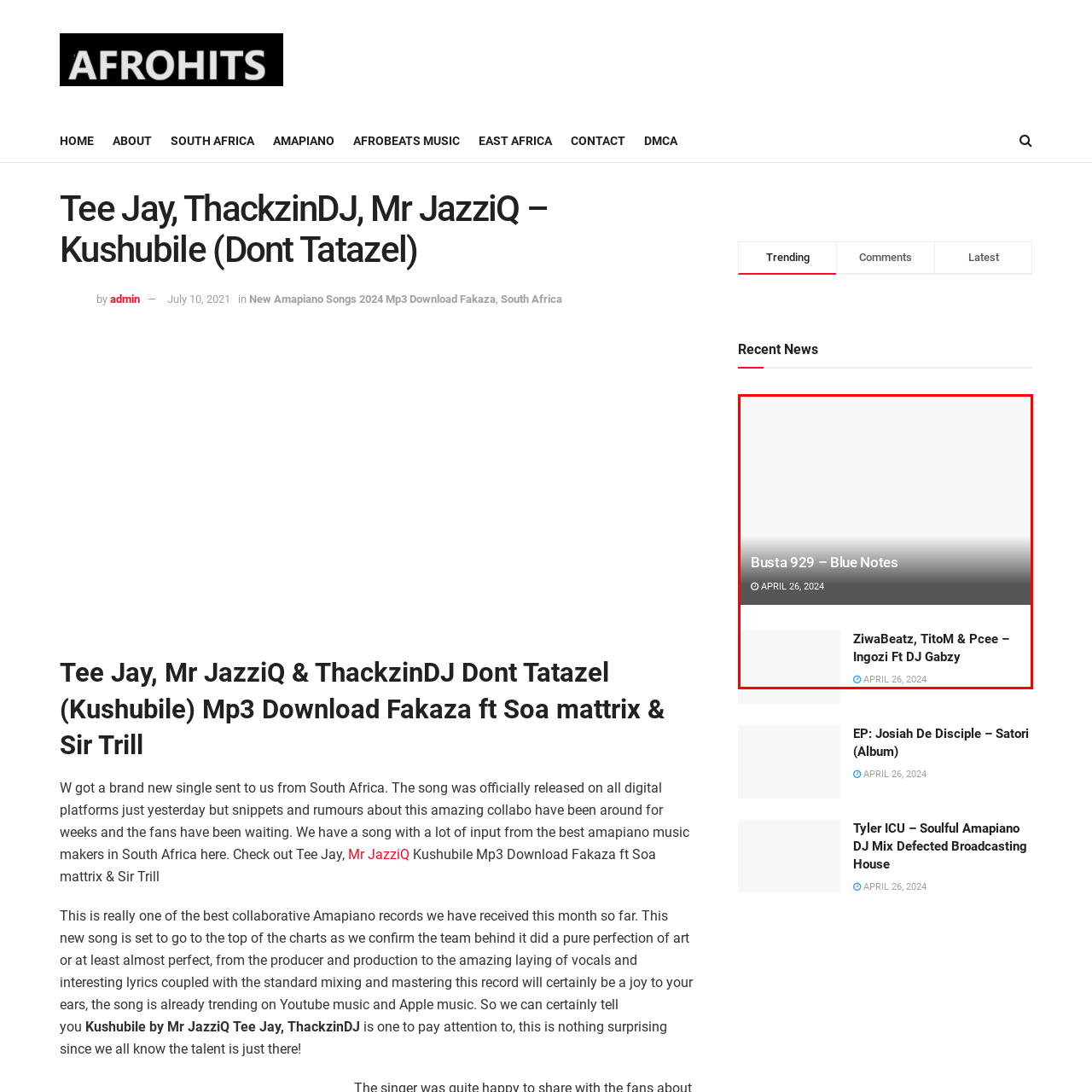Observe the content inside the red rectangle, When is the music release scheduled? 
Give your answer in just one word or phrase.

APRIL 26, 2024